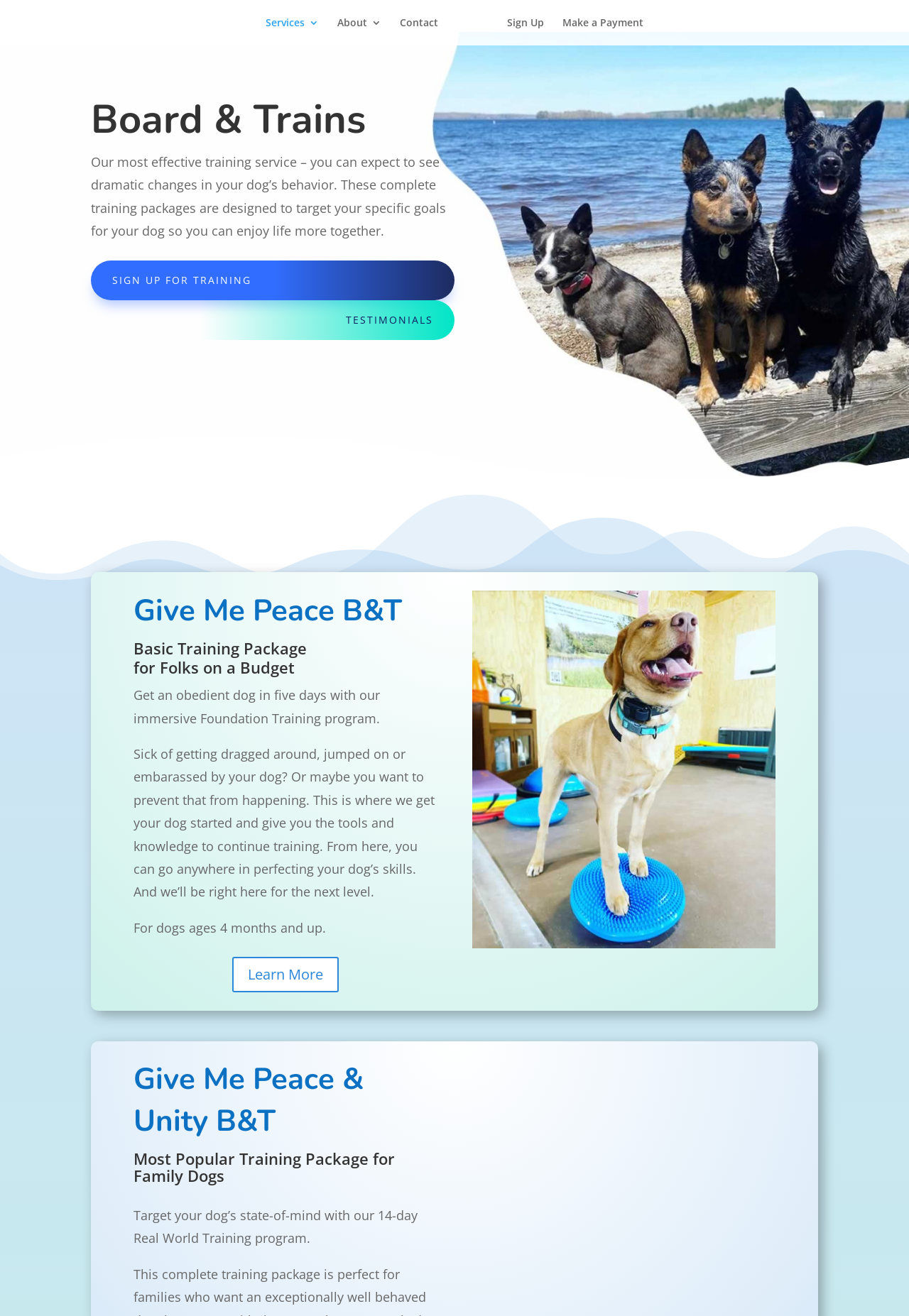Determine the bounding box coordinates for the HTML element mentioned in the following description: "Make a Payment". The coordinates should be a list of four floats ranging from 0 to 1, represented as [left, top, right, bottom].

[0.619, 0.013, 0.708, 0.035]